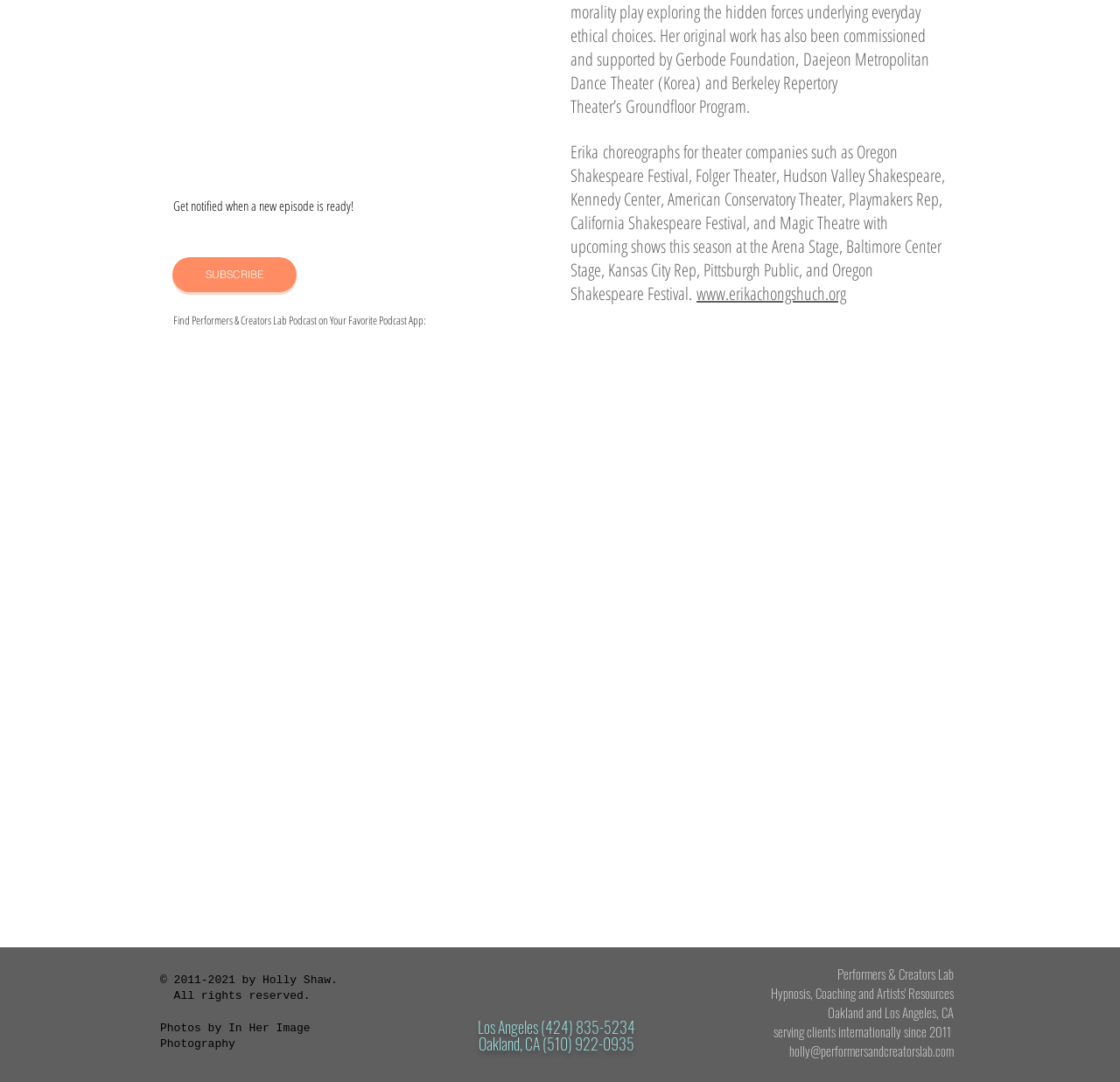Pinpoint the bounding box coordinates of the area that should be clicked to complete the following instruction: "Listen to the podcast on iTunes". The coordinates must be given as four float numbers between 0 and 1, i.e., [left, top, right, bottom].

[0.504, 0.899, 0.534, 0.93]